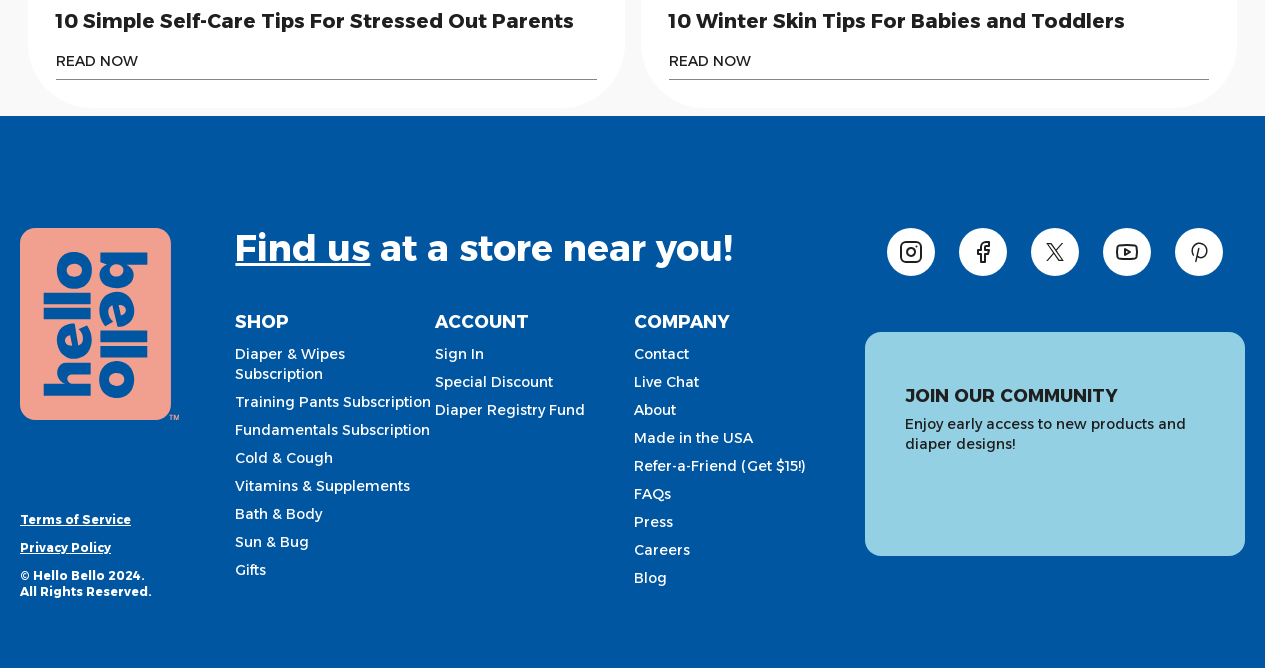Point out the bounding box coordinates of the section to click in order to follow this instruction: "Contact the company".

[0.495, 0.515, 0.63, 0.545]